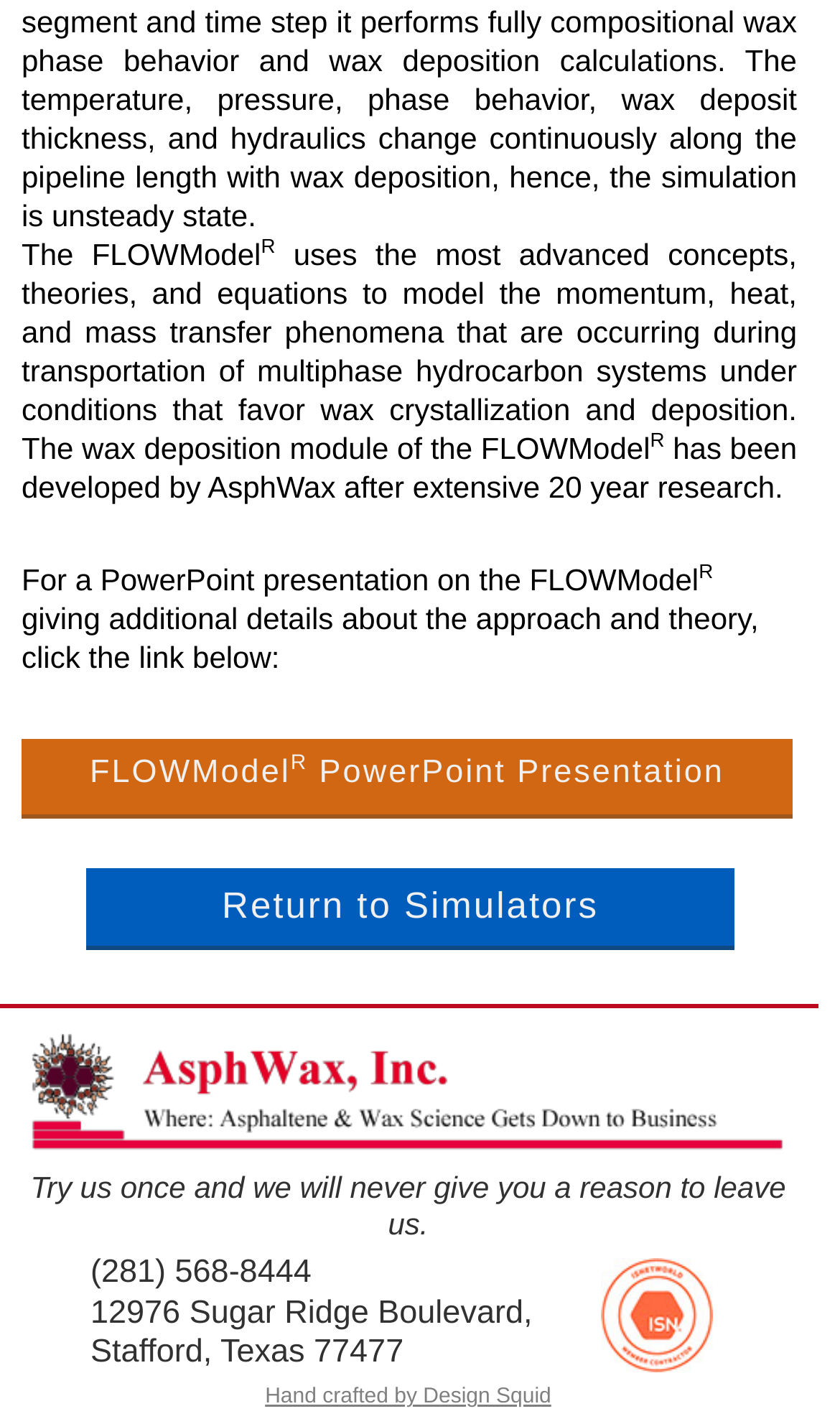What is the purpose of the FLOWModel?
Based on the image, please offer an in-depth response to the question.

According to the StaticText element, the FLOWModel uses advanced concepts, theories, and equations to model the momentum, heat, and mass transfer phenomena that are occurring during transportation of multiphase hydrocarbon systems under conditions that favor wax crystallization and deposition.